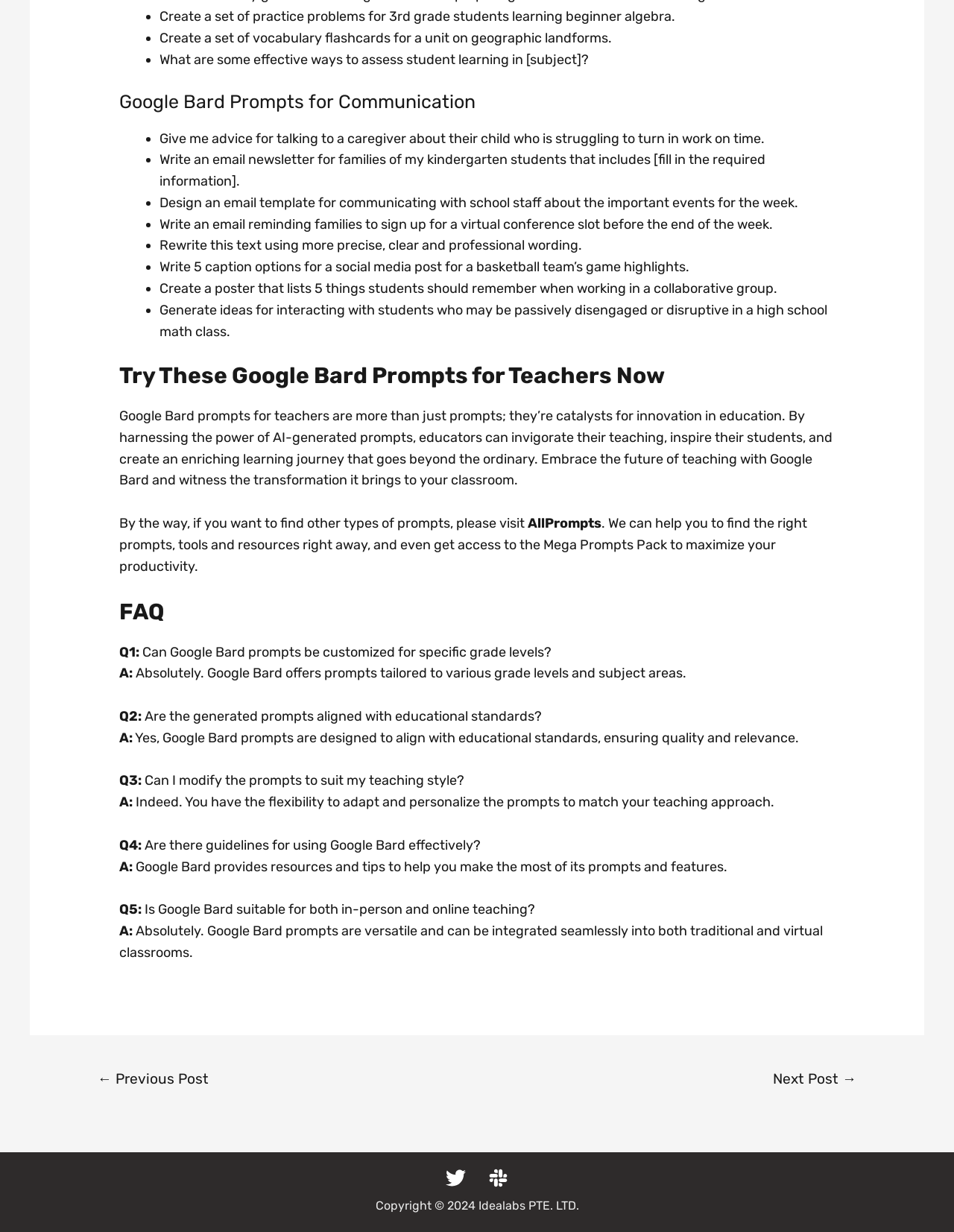Find the bounding box coordinates for the element described here: "aria-label="Twitter"".

[0.467, 0.948, 0.488, 0.964]